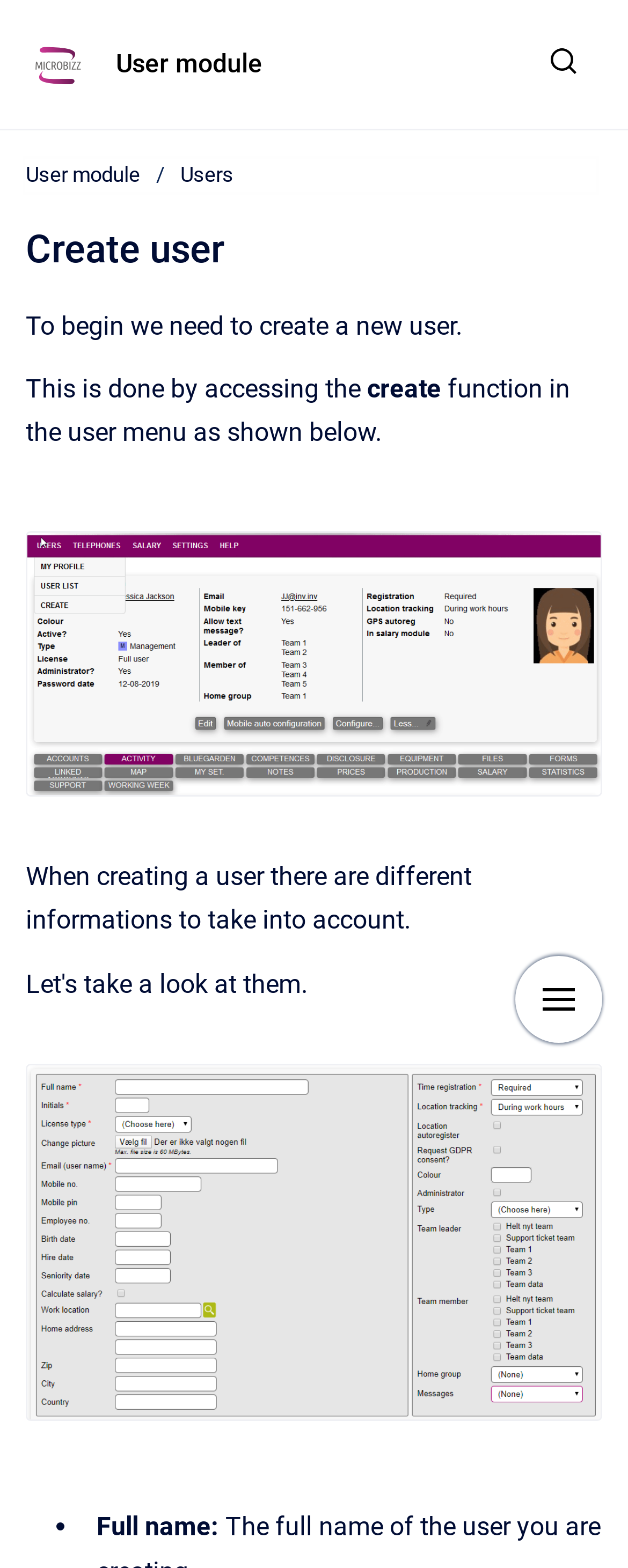Give a succinct answer to this question in a single word or phrase: 
Where can I find the user menu?

Not specified